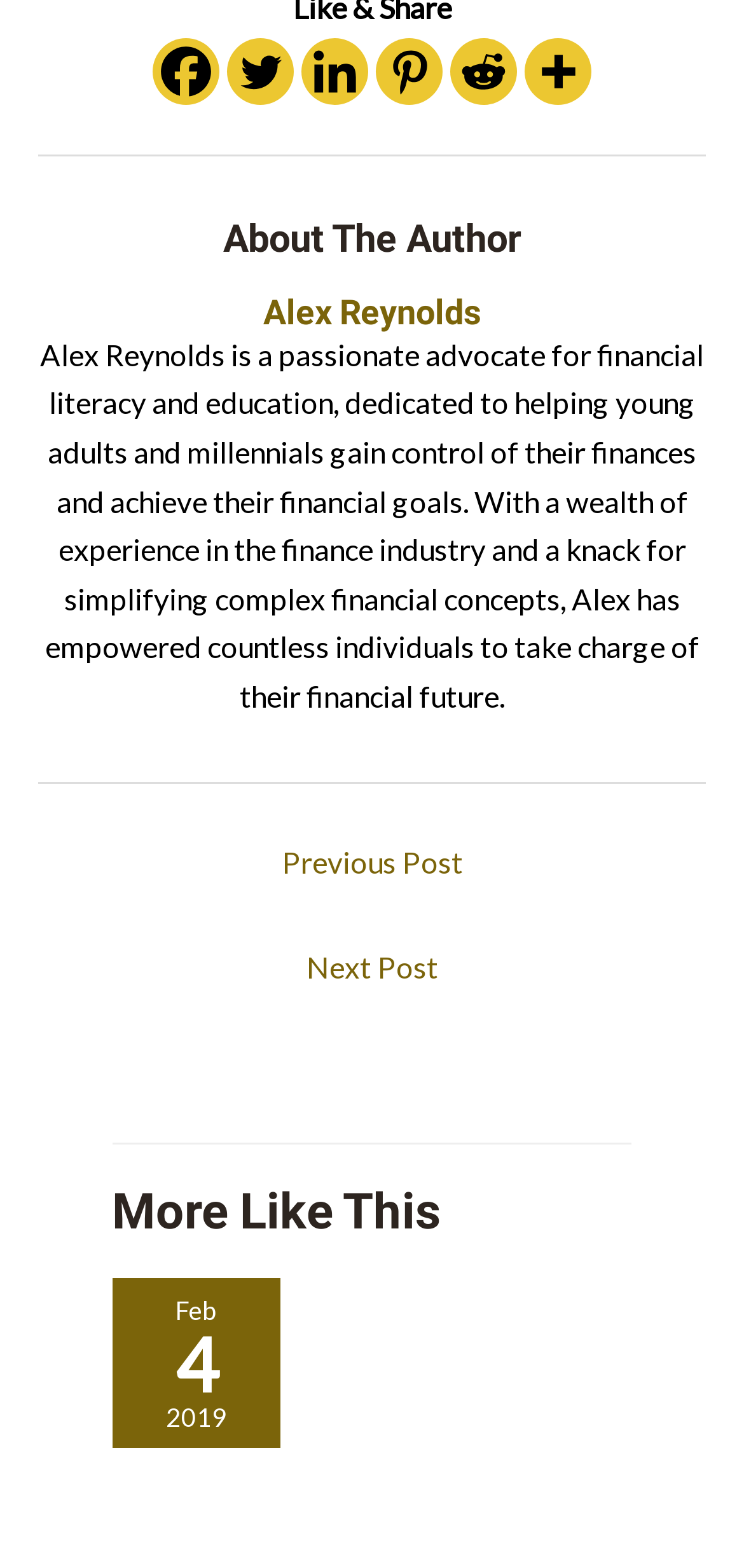Provide the bounding box coordinates of the UI element this sentence describes: "← Previous Post".

[0.074, 0.53, 0.926, 0.574]